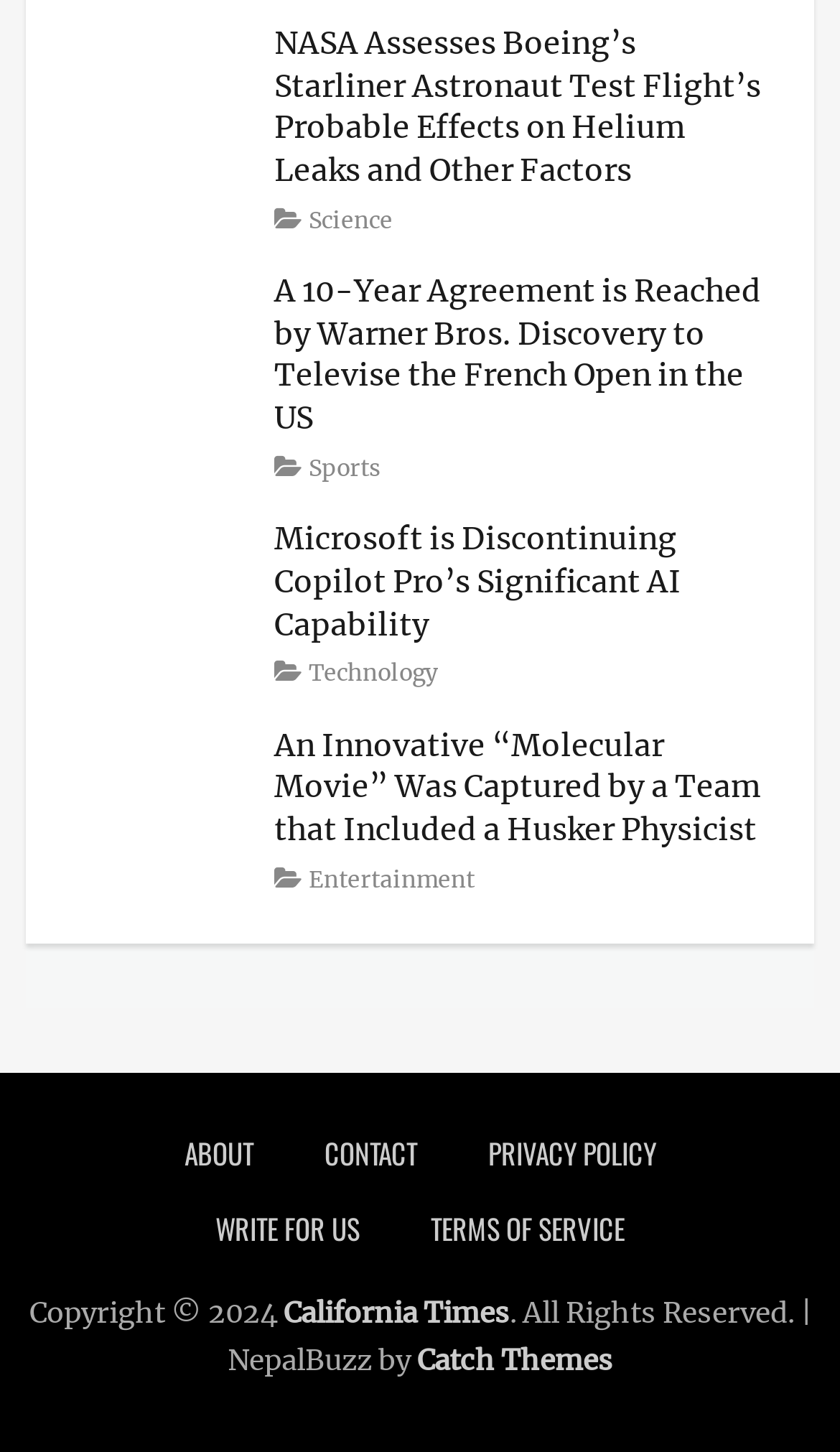Determine the bounding box coordinates of the clickable element necessary to fulfill the instruction: "Click on the link 'NASA Assesses Boeing’s Starliner Astronaut Test Flight’s Probable Effects on Helium Leaks and Other Factors'". Provide the coordinates as four float numbers within the 0 to 1 range, i.e., [left, top, right, bottom].

[0.327, 0.016, 0.906, 0.13]